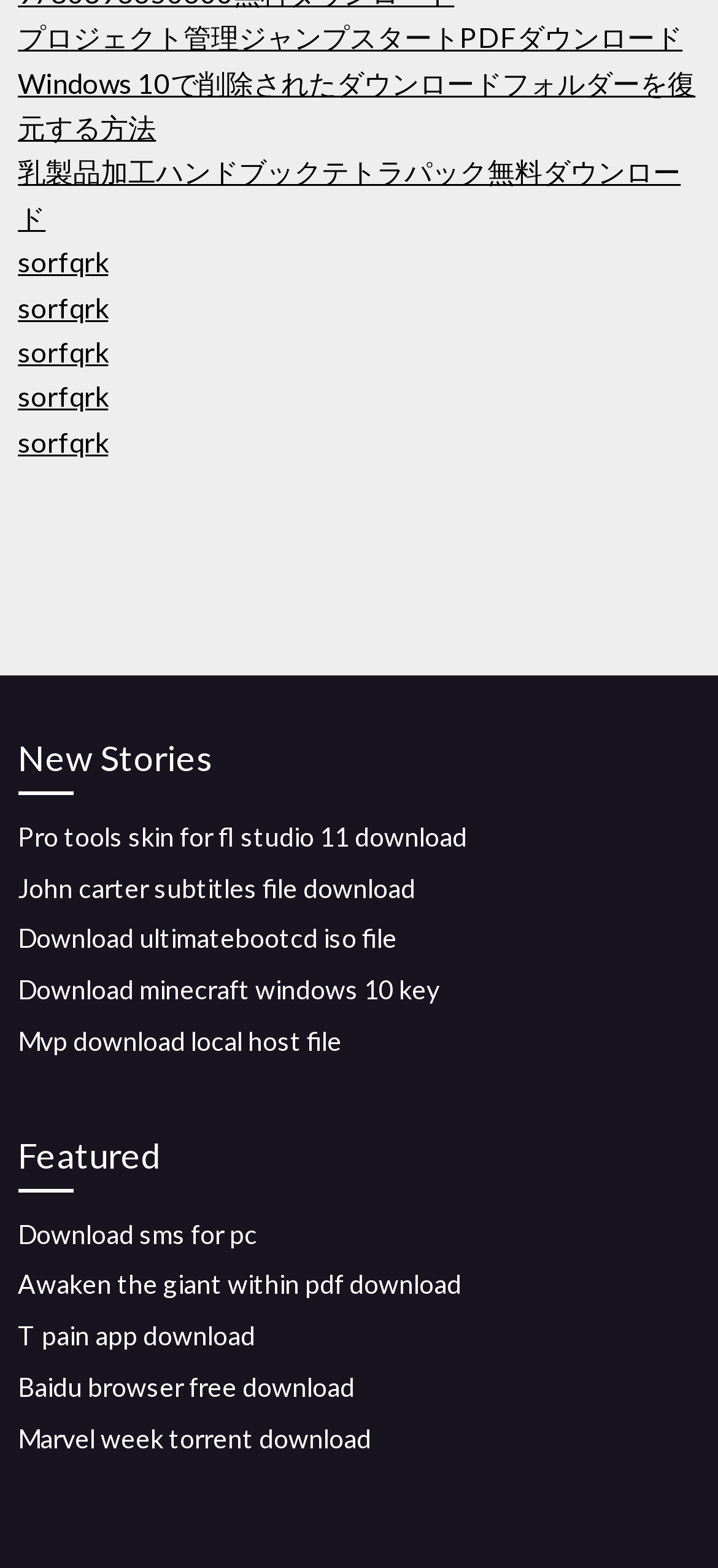Please indicate the bounding box coordinates for the clickable area to complete the following task: "View Insights". The coordinates should be specified as four float numbers between 0 and 1, i.e., [left, top, right, bottom].

None